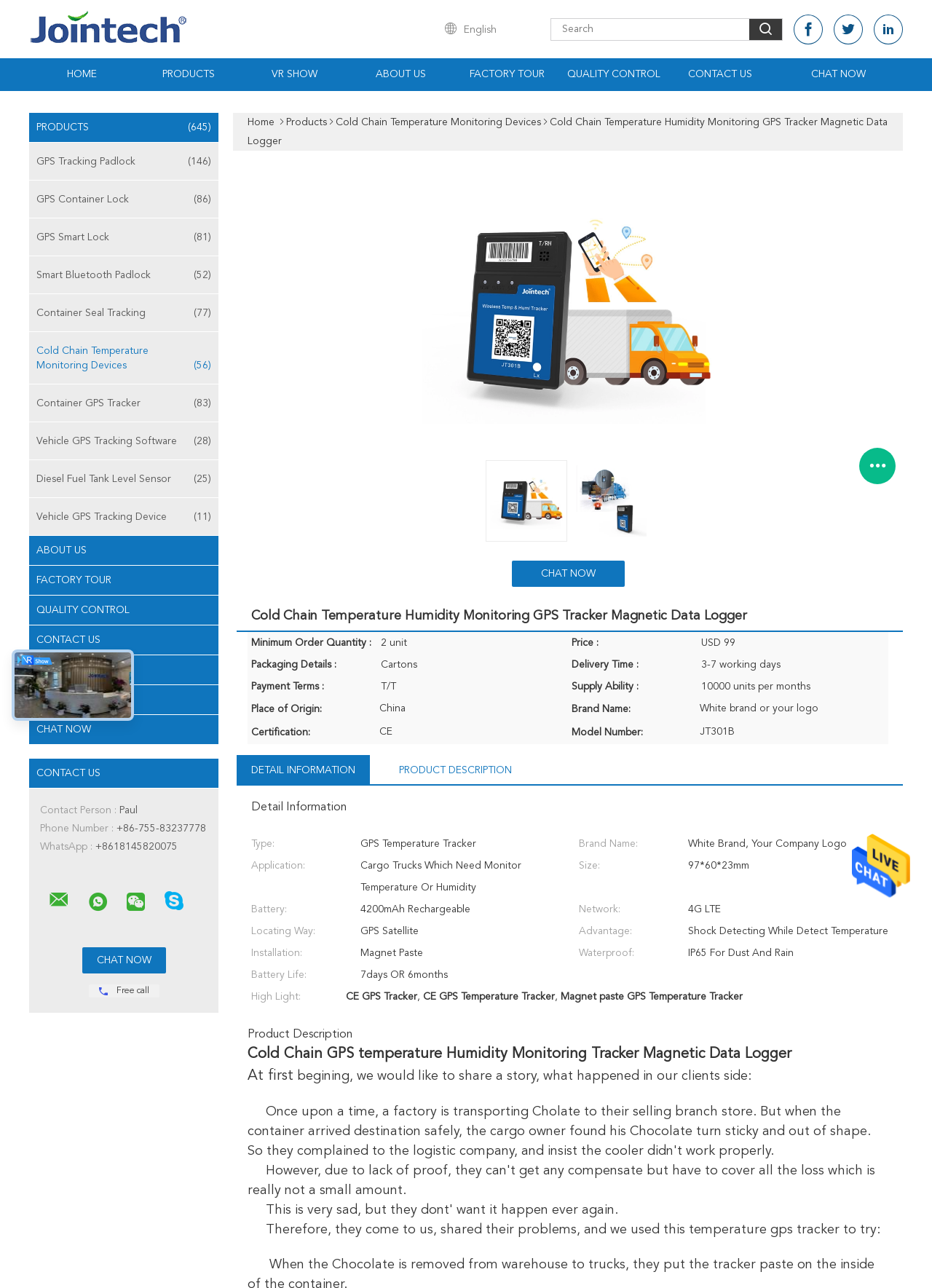Specify the bounding box coordinates of the area to click in order to follow the given instruction: "switch to the Italian language."

None